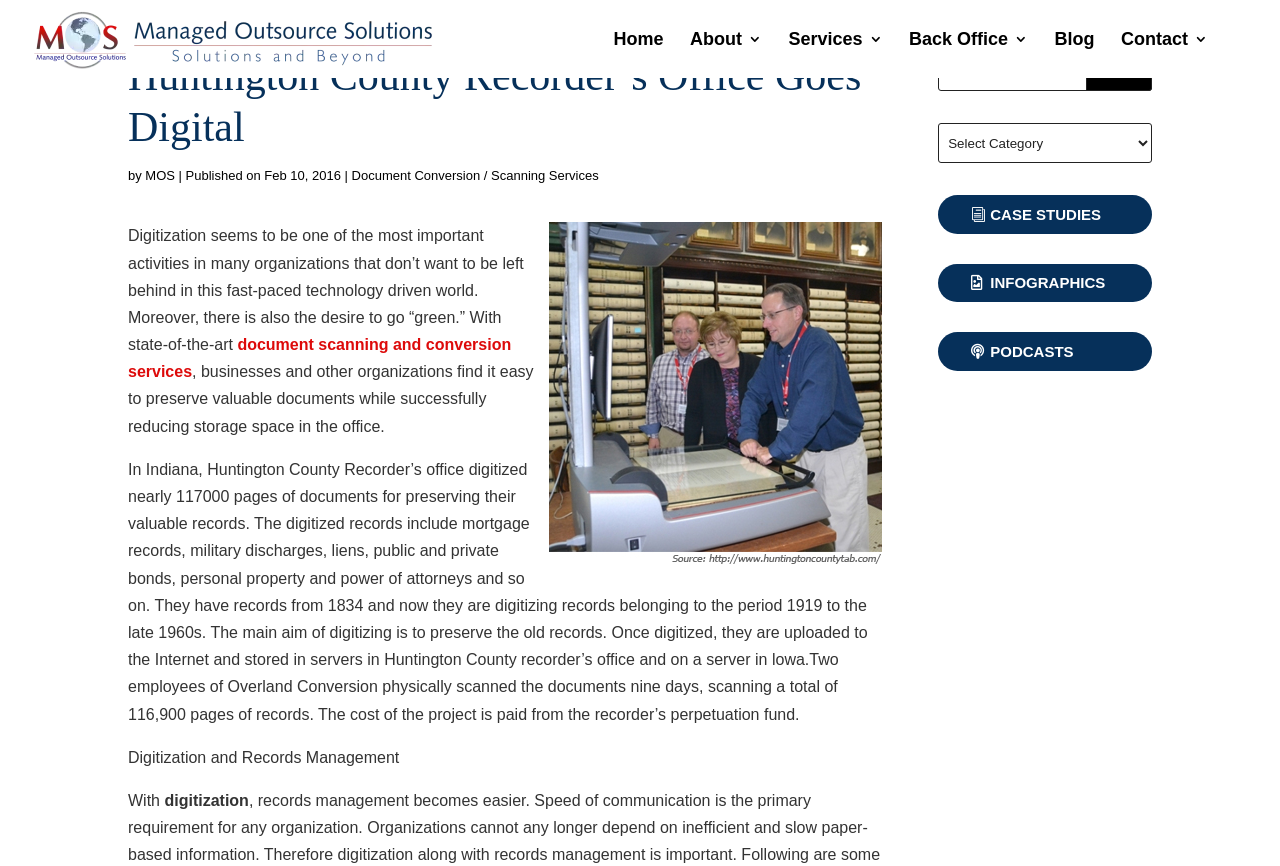How many employees of Overland Conversion scanned the documents?
Please answer the question as detailed as possible.

I found the answer by reading the StaticText element 'Two employees of Overland Conversion physically scanned the documents nine days, scanning a total of 116,900 pages of records.' which explicitly states the number of employees involved.